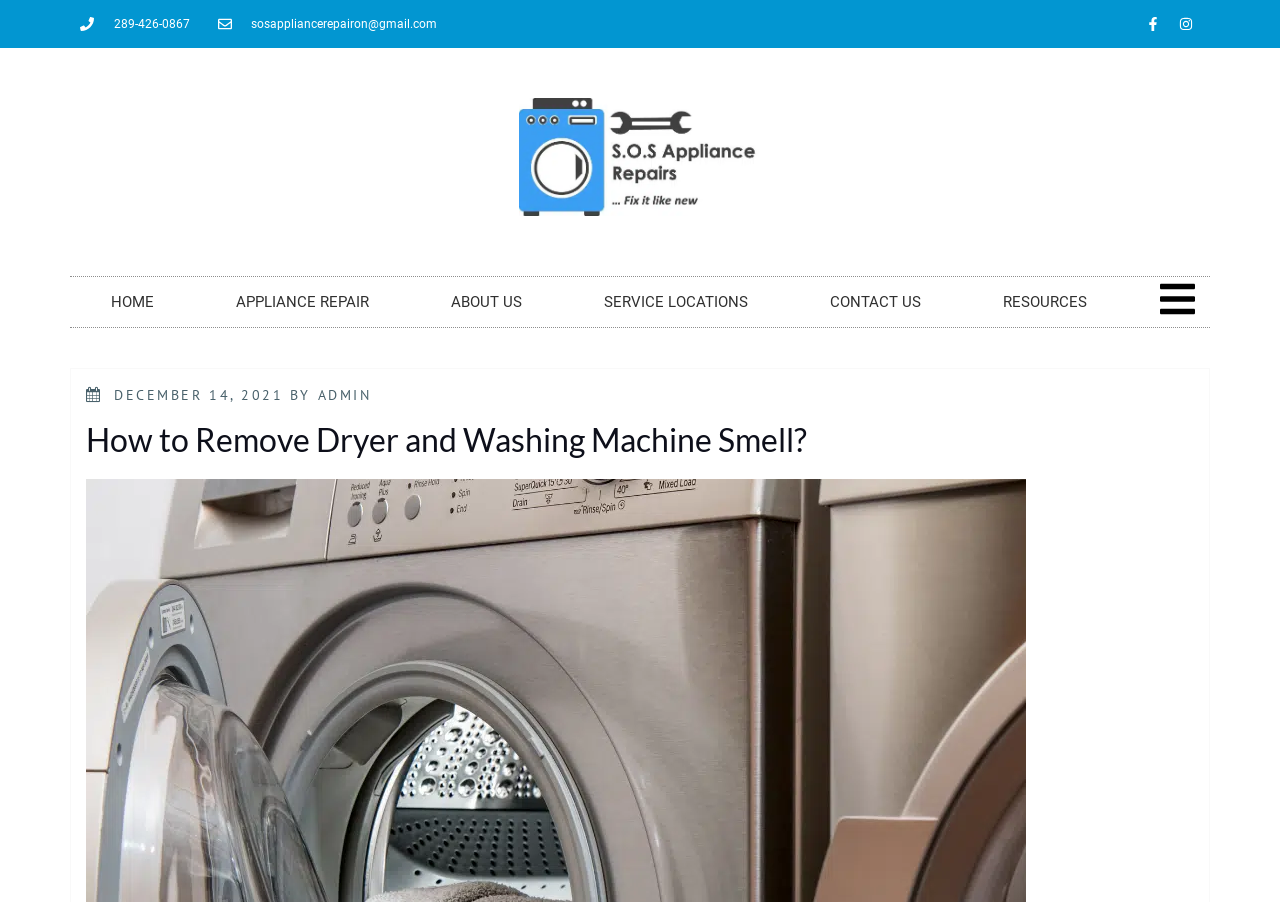Please give a succinct answer using a single word or phrase:
What is the name of the company?

Appliance Repair Experts